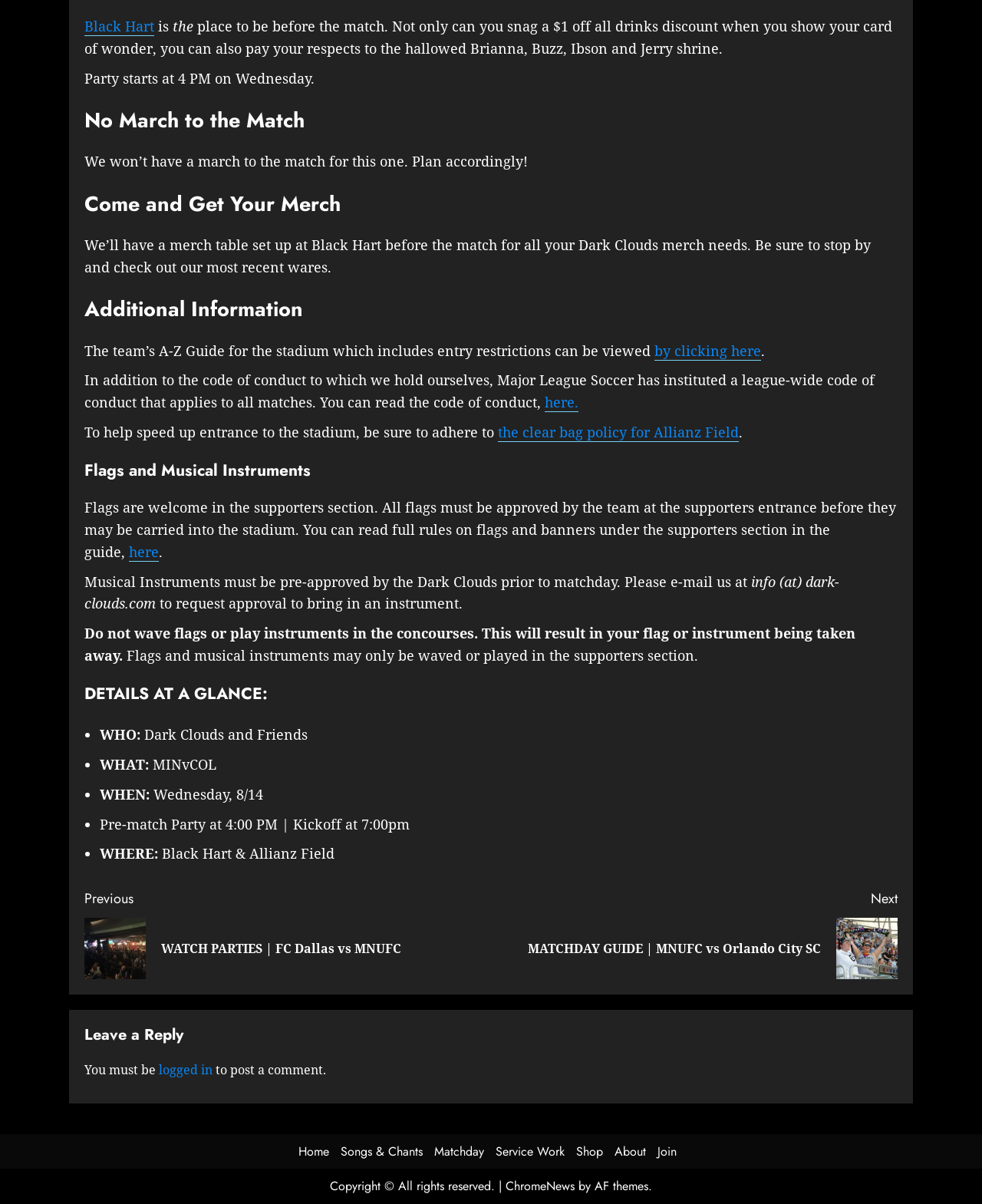Determine the bounding box coordinates for the area that should be clicked to carry out the following instruction: "Click on the 'logged in' link to post a comment".

[0.162, 0.881, 0.216, 0.896]